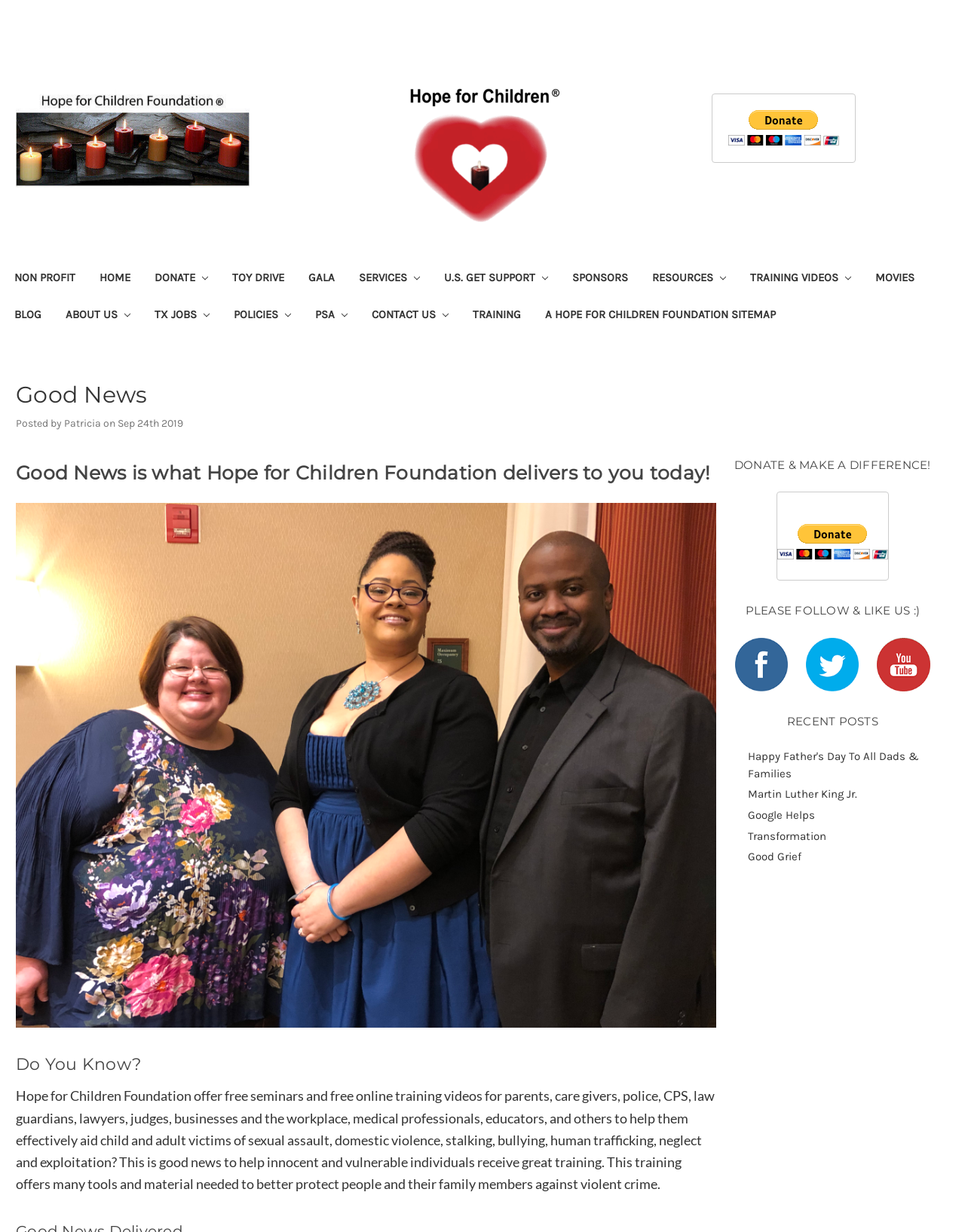Answer the question with a single word or phrase: 
What social media platforms can one follow the foundation on?

Facebook, Twitter, YouTube